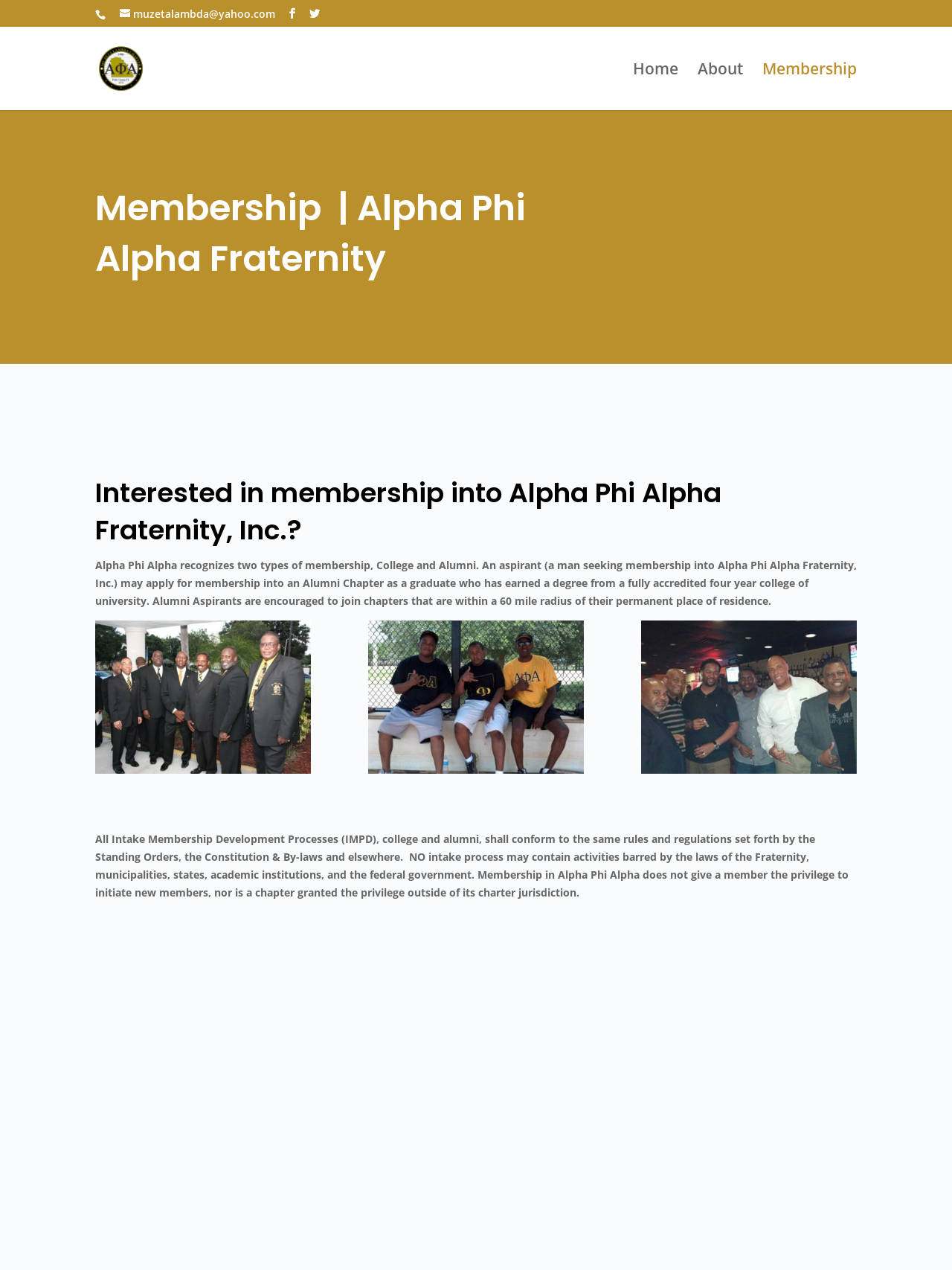Reply to the question with a single word or phrase:
What is the email address provided on the webpage?

muzetalambda@yahoo.com